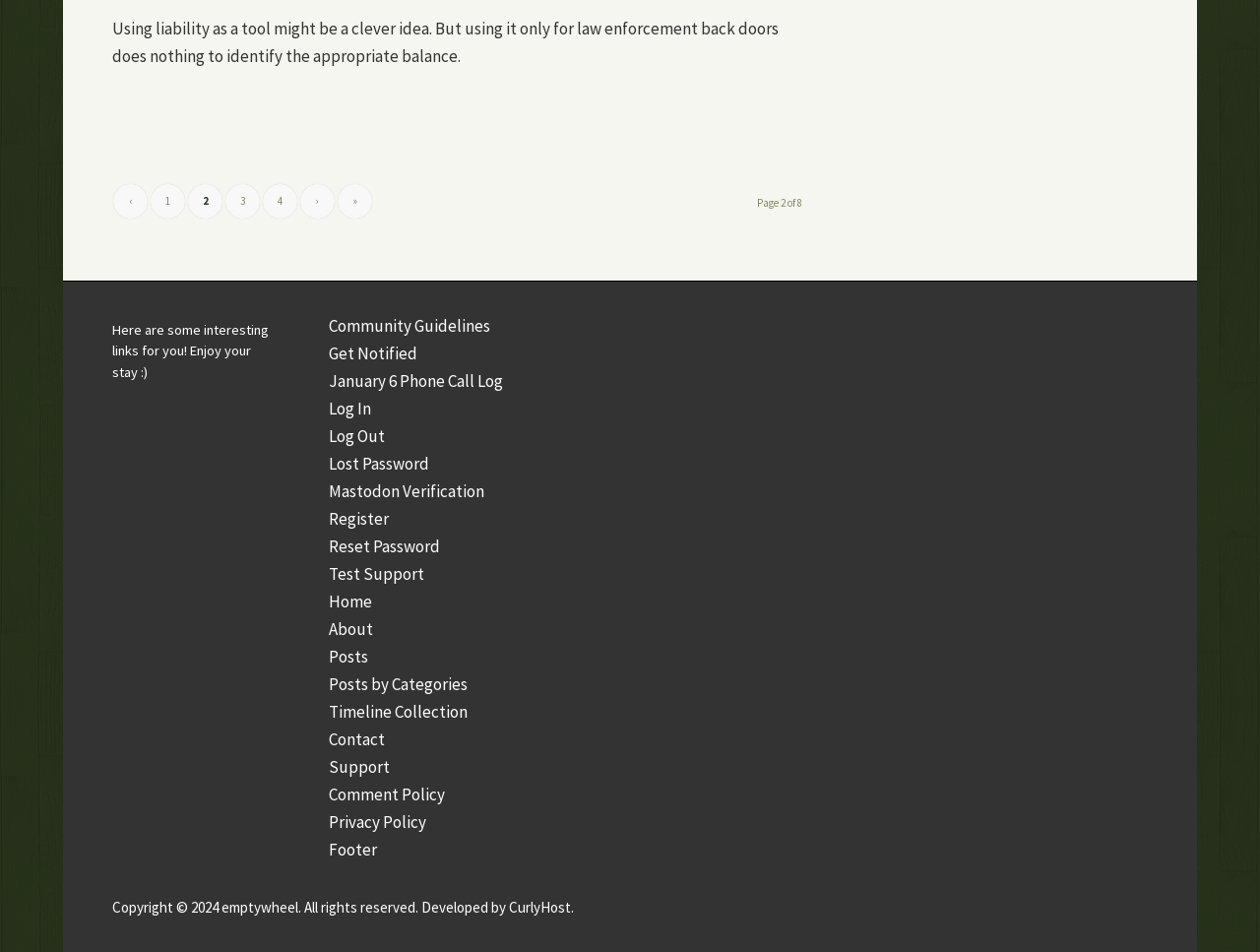Identify the bounding box coordinates for the region of the element that should be clicked to carry out the instruction: "View community guidelines". The bounding box coordinates should be four float numbers between 0 and 1, i.e., [left, top, right, bottom].

[0.261, 0.33, 0.389, 0.353]